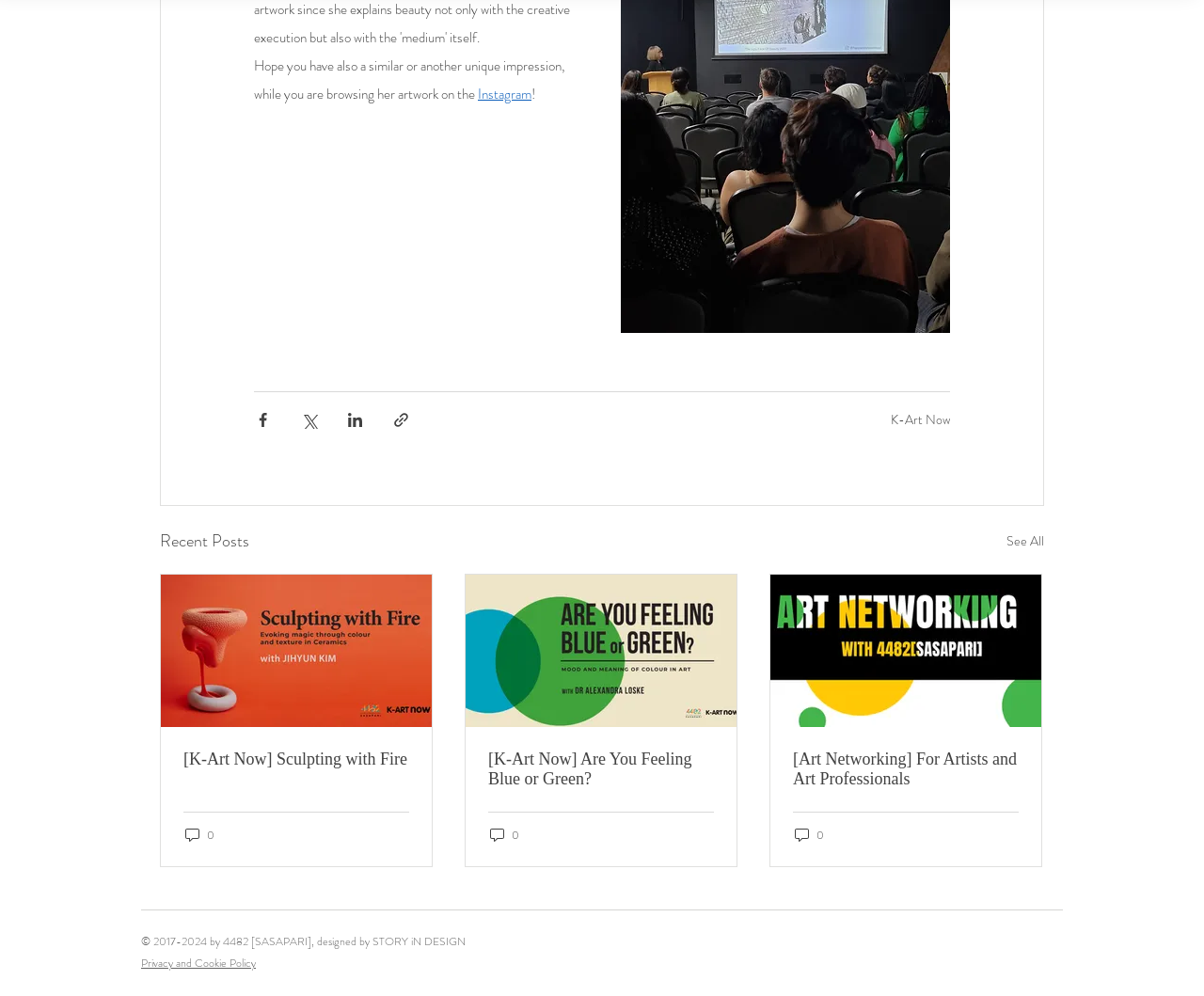Please answer the following question using a single word or phrase: 
What is the copyright year range mentioned at the bottom of the webpage?

2017-2024